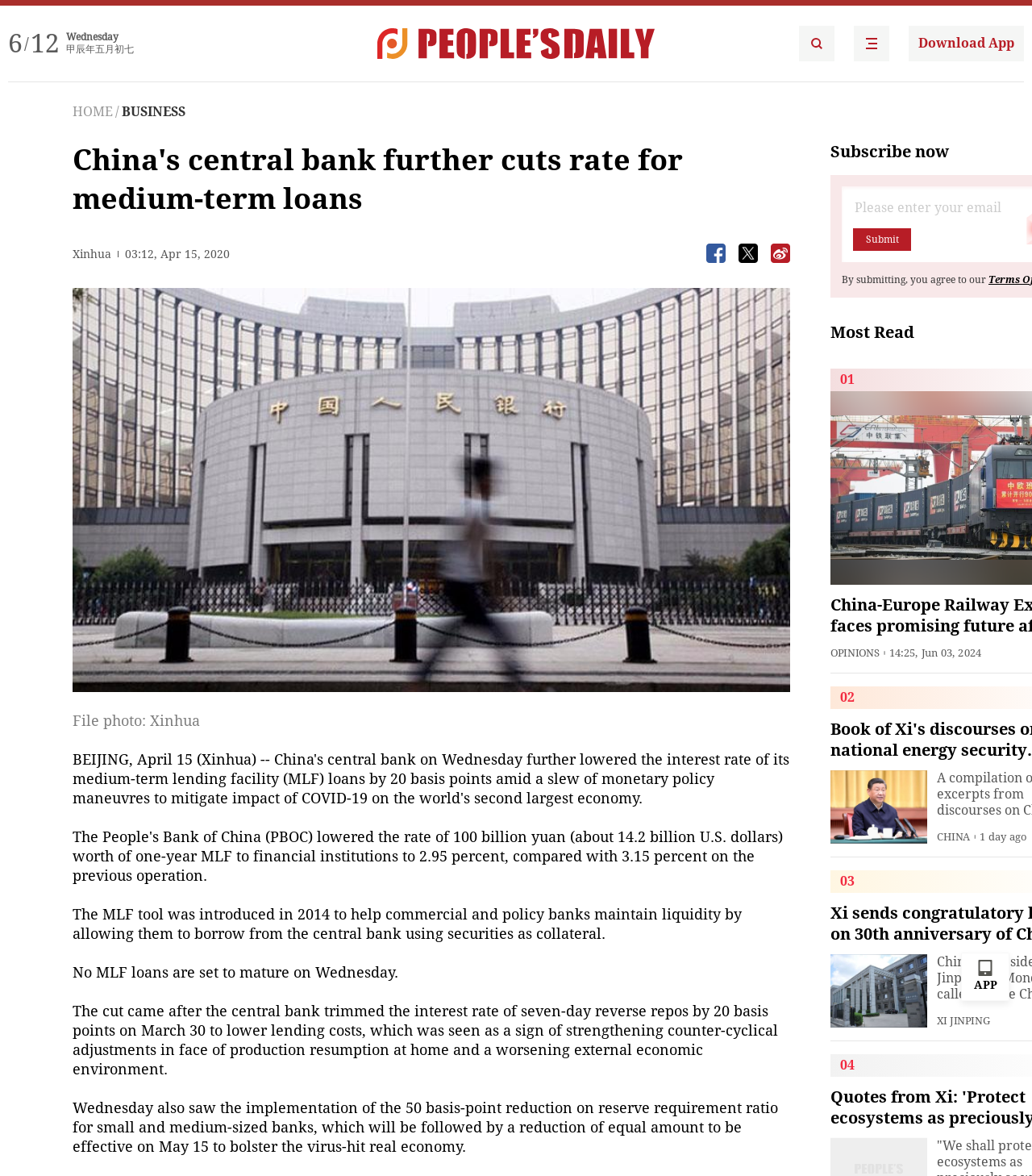Could you please study the image and provide a detailed answer to the question:
What is the category of the news article 'Book of Xi's discourses on national energy security published'?

The category of the news article 'Book of Xi's discourses on national energy security published' can be found in the text 'OPINIONS' which is located above the article title.